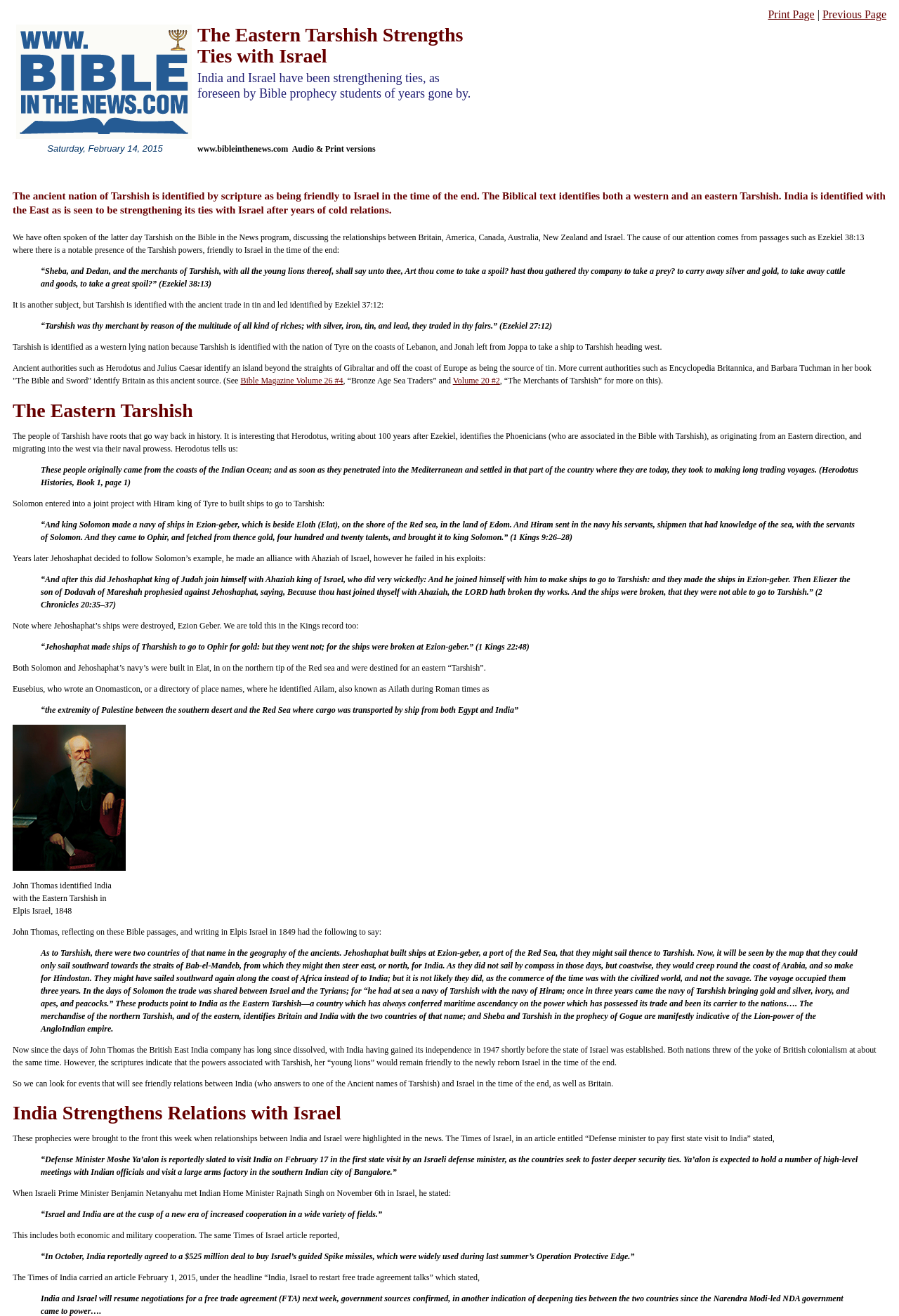Answer succinctly with a single word or phrase:
What is the name of the book mentioned in the article?

Elpis Israel